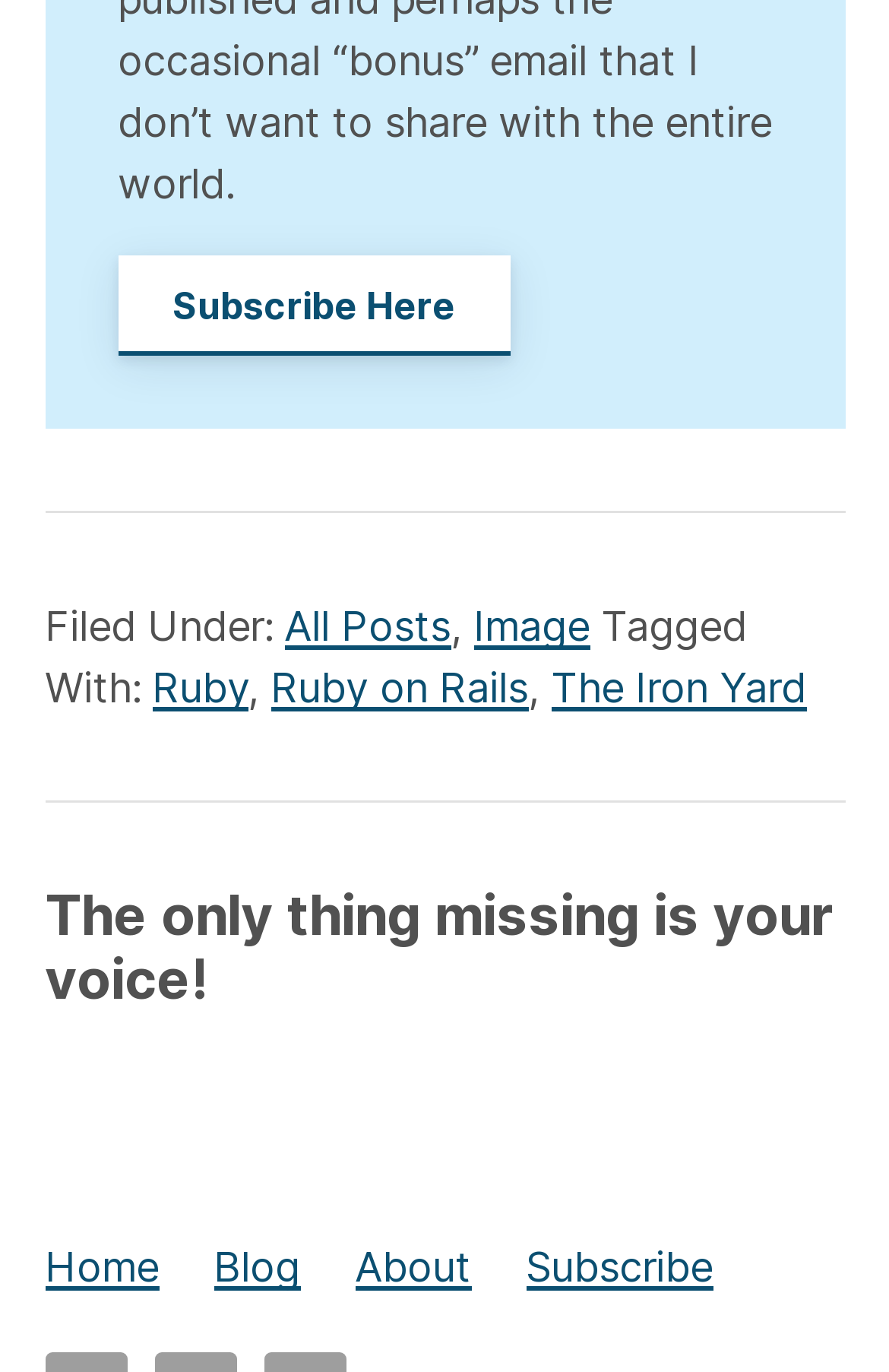Please identify the bounding box coordinates of the element I should click to complete this instruction: 'View all posts'. The coordinates should be given as four float numbers between 0 and 1, like this: [left, top, right, bottom].

[0.319, 0.439, 0.506, 0.474]